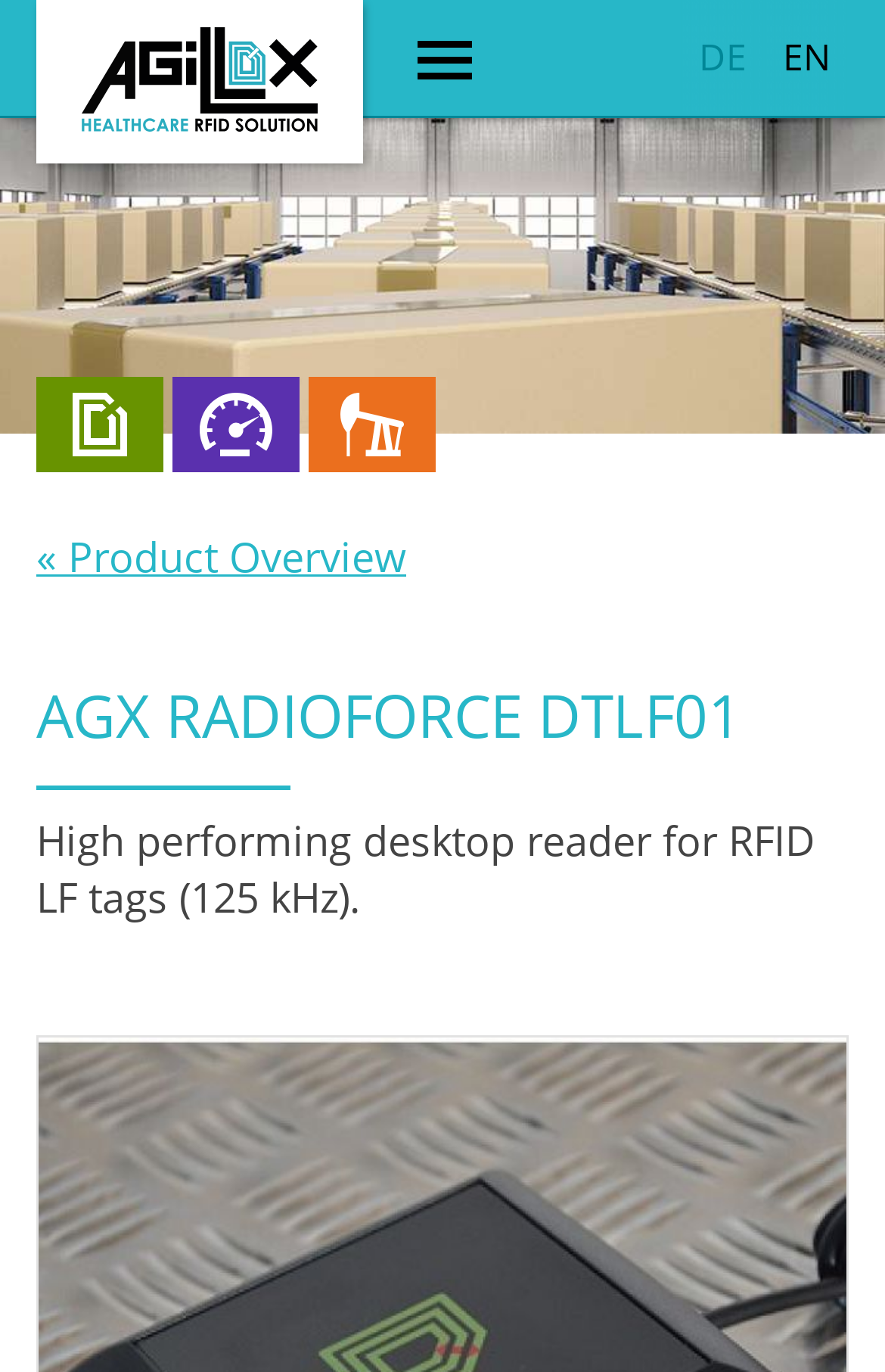What is the type of the product?
Utilize the image to construct a detailed and well-explained answer.

The product is described as a 'High performing desktop reader for RFID LF tags (125 kHz)', indicating that it is a desktop reader.